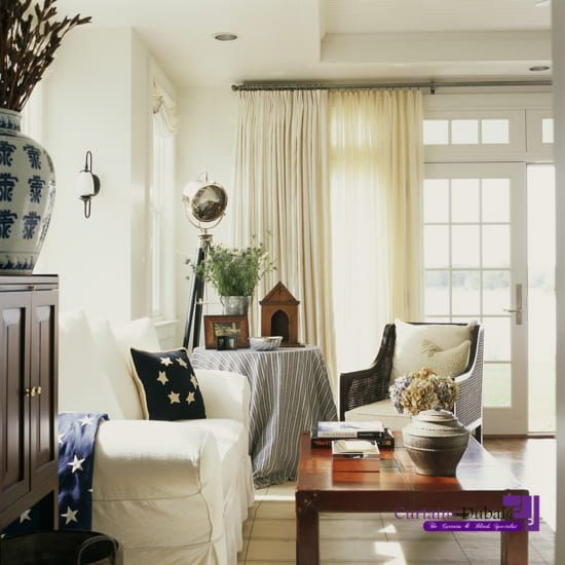What is on the side table?
Give a thorough and detailed response to the question.

According to the caption, the side table displays 'decorative items, including a vintage globe and a rustic birdhouse', which implies that the table holds various decorative objects.